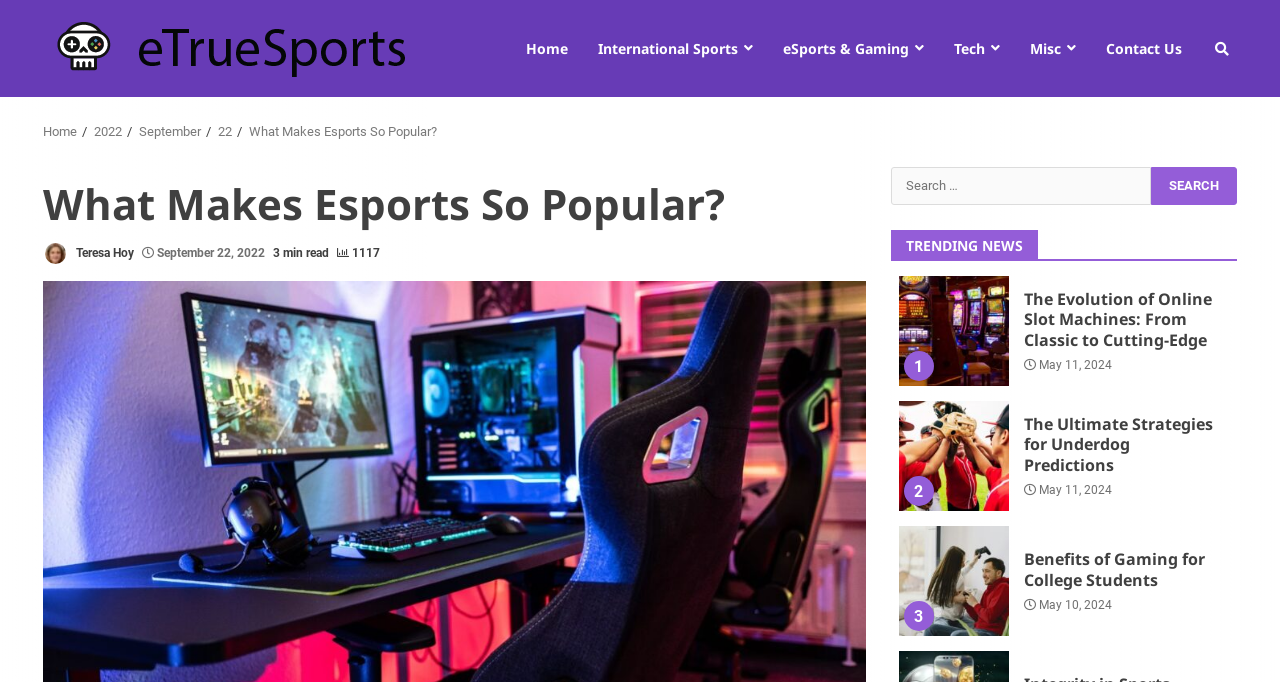Please locate the UI element described by "Contact Us" and provide its bounding box coordinates.

[0.852, 0.035, 0.923, 0.107]